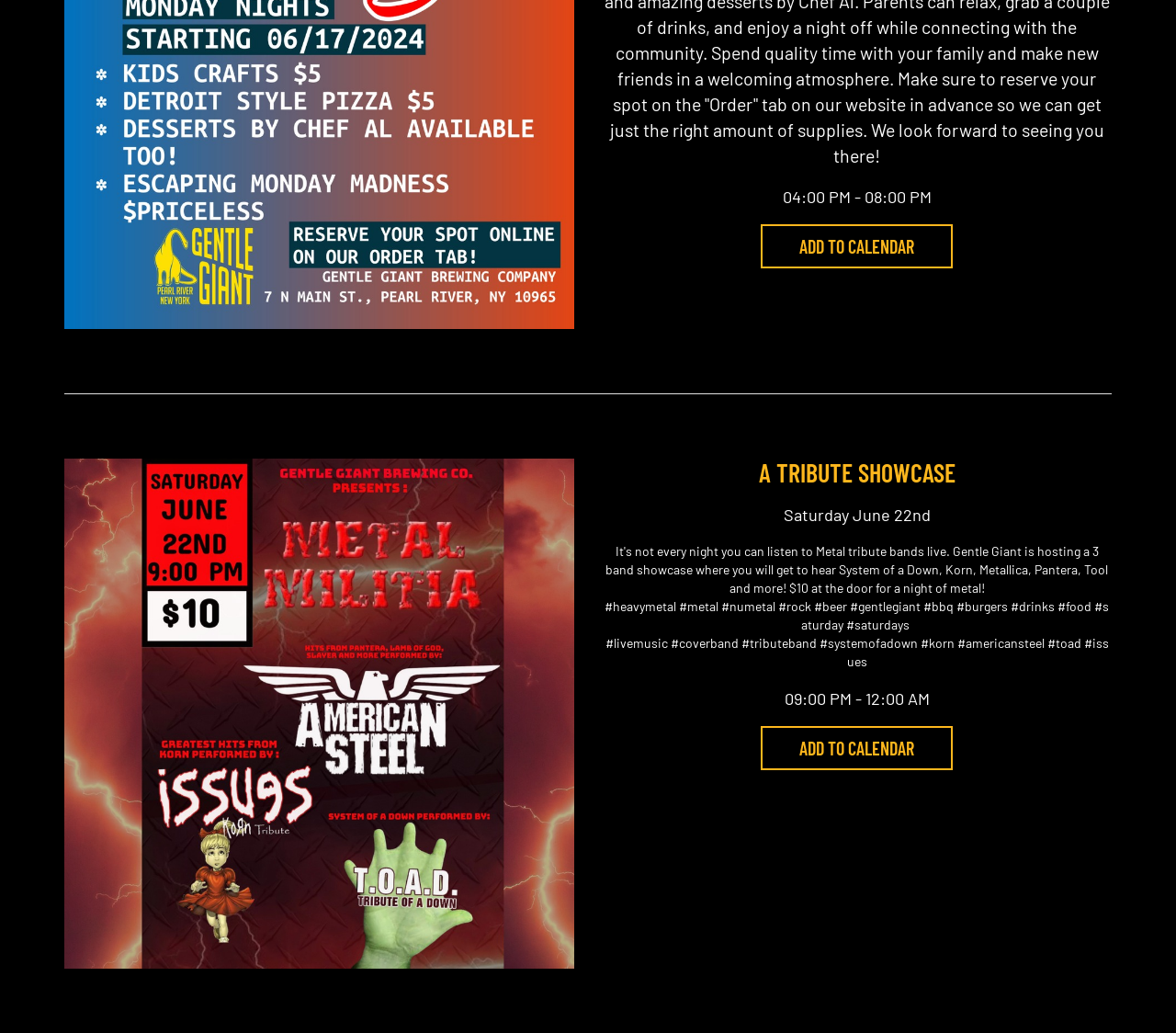Show the bounding box coordinates of the region that should be clicked to follow the instruction: "Click on 'ADD TO CALENDAR'."

[0.647, 0.703, 0.81, 0.746]